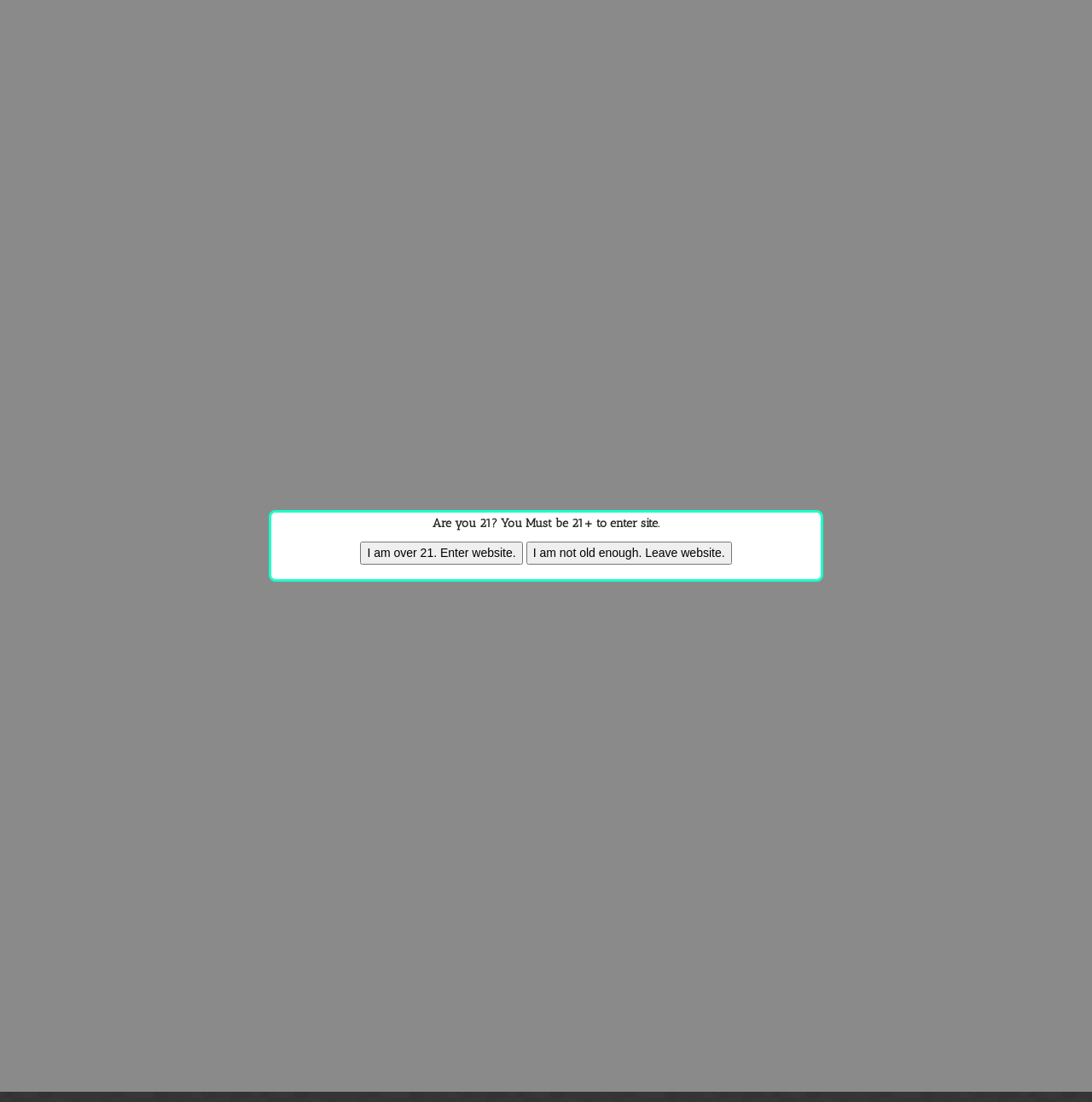What is the name of the company that developed the website?
Using the image as a reference, answer the question with a short word or phrase.

Artkore Multimedia